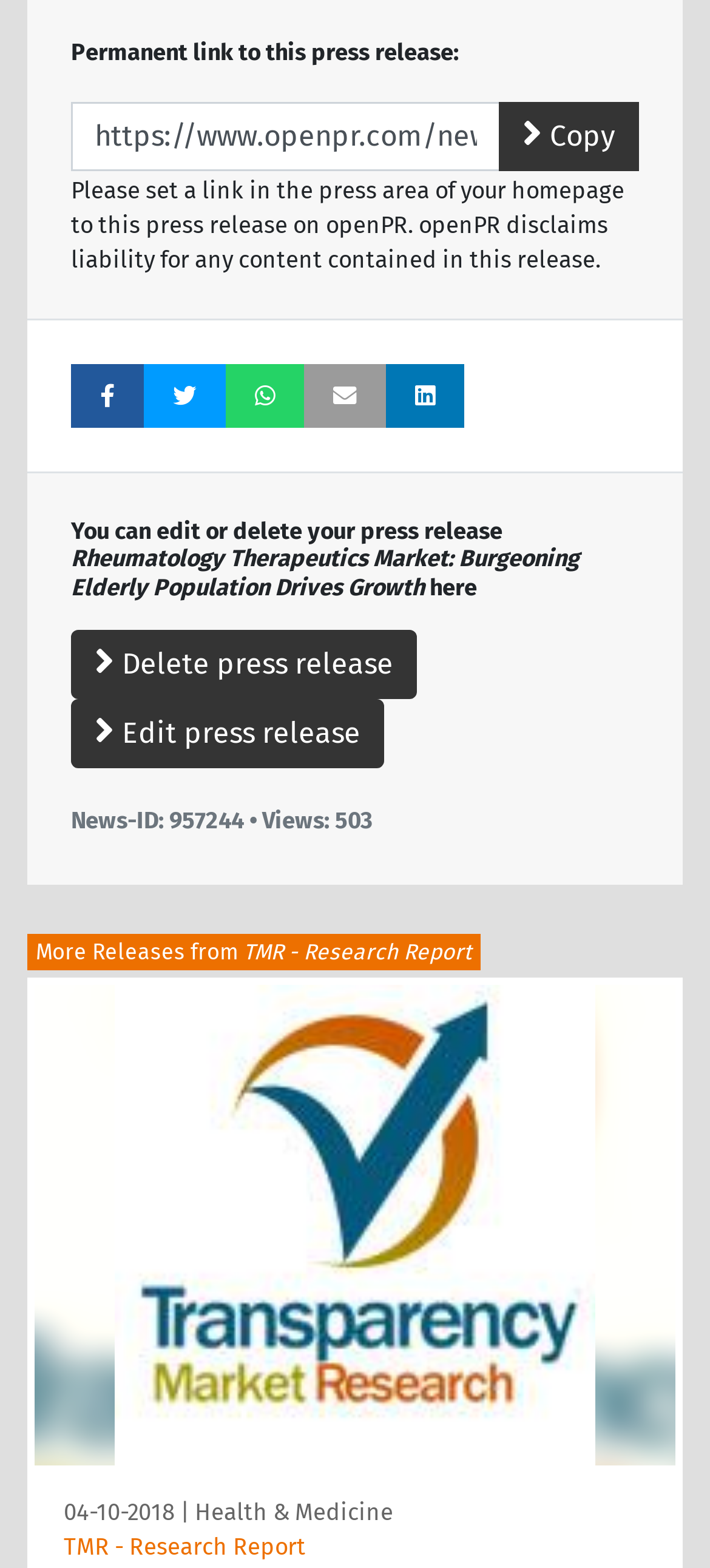Locate the bounding box coordinates of the element I should click to achieve the following instruction: "Edit the press release".

[0.1, 0.446, 0.541, 0.49]